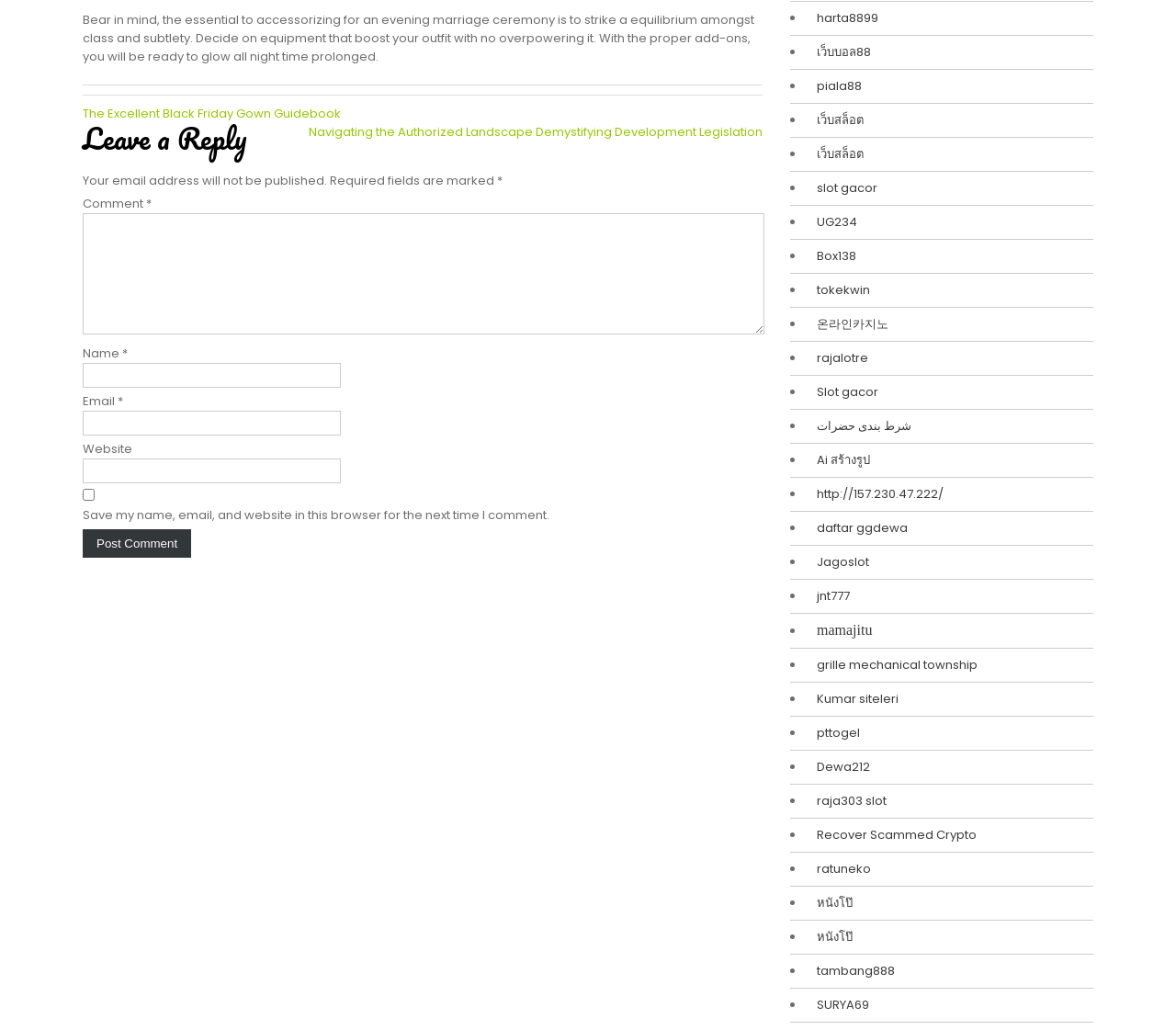Answer the question with a single word or phrase: 
What is the function of the 'Post Comment' button?

Submit comment